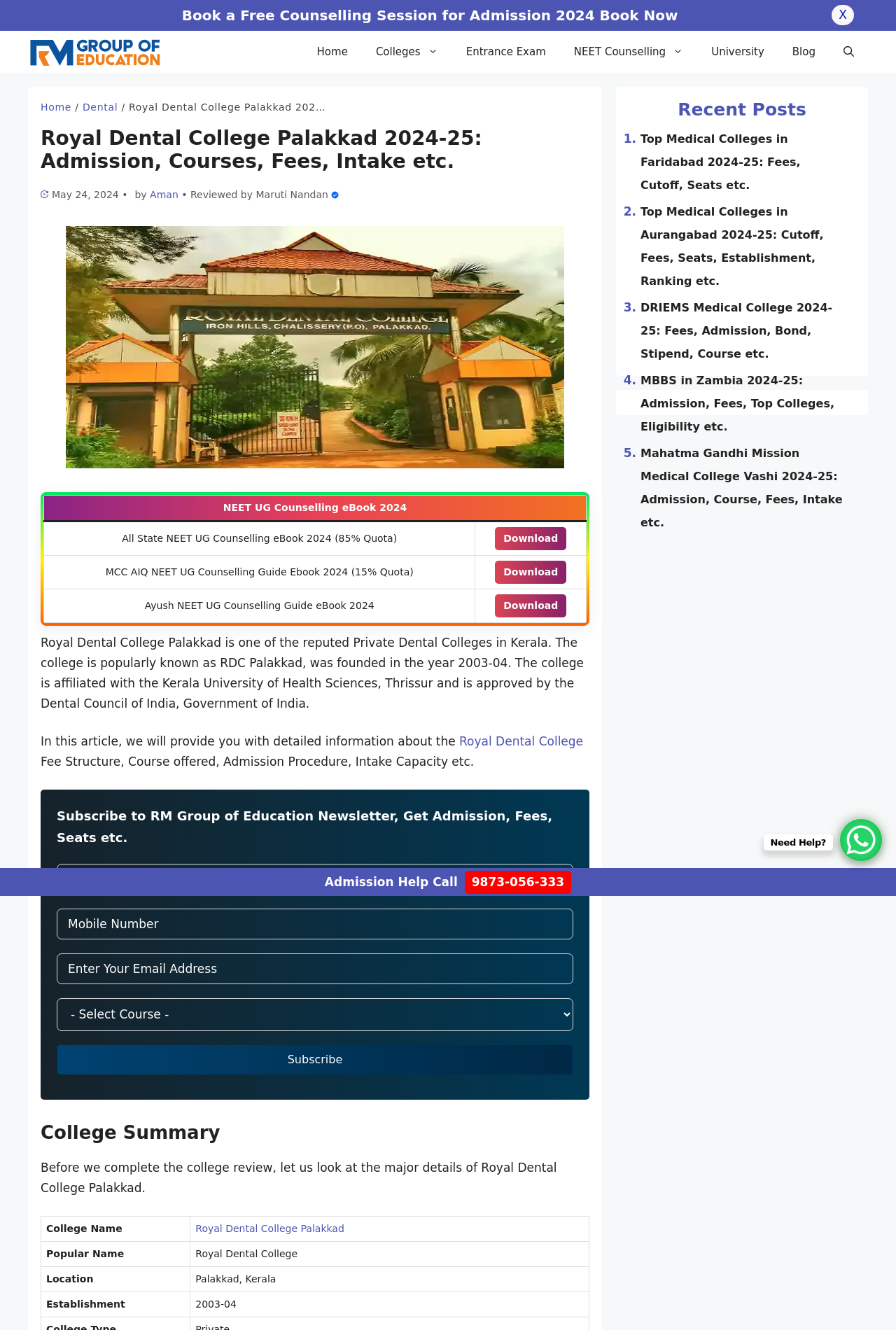What is the name of the university with which the college is affiliated?
Can you provide a detailed and comprehensive answer to the question?

The name of the university with which the college is affiliated can be inferred from the text, which mentions that the college is 'affiliated with the Kerala University of Health Sciences, Thrissur'.